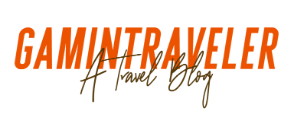What is the color of the font for 'GAMINTRAVELER'?
Give a one-word or short-phrase answer derived from the screenshot.

orange